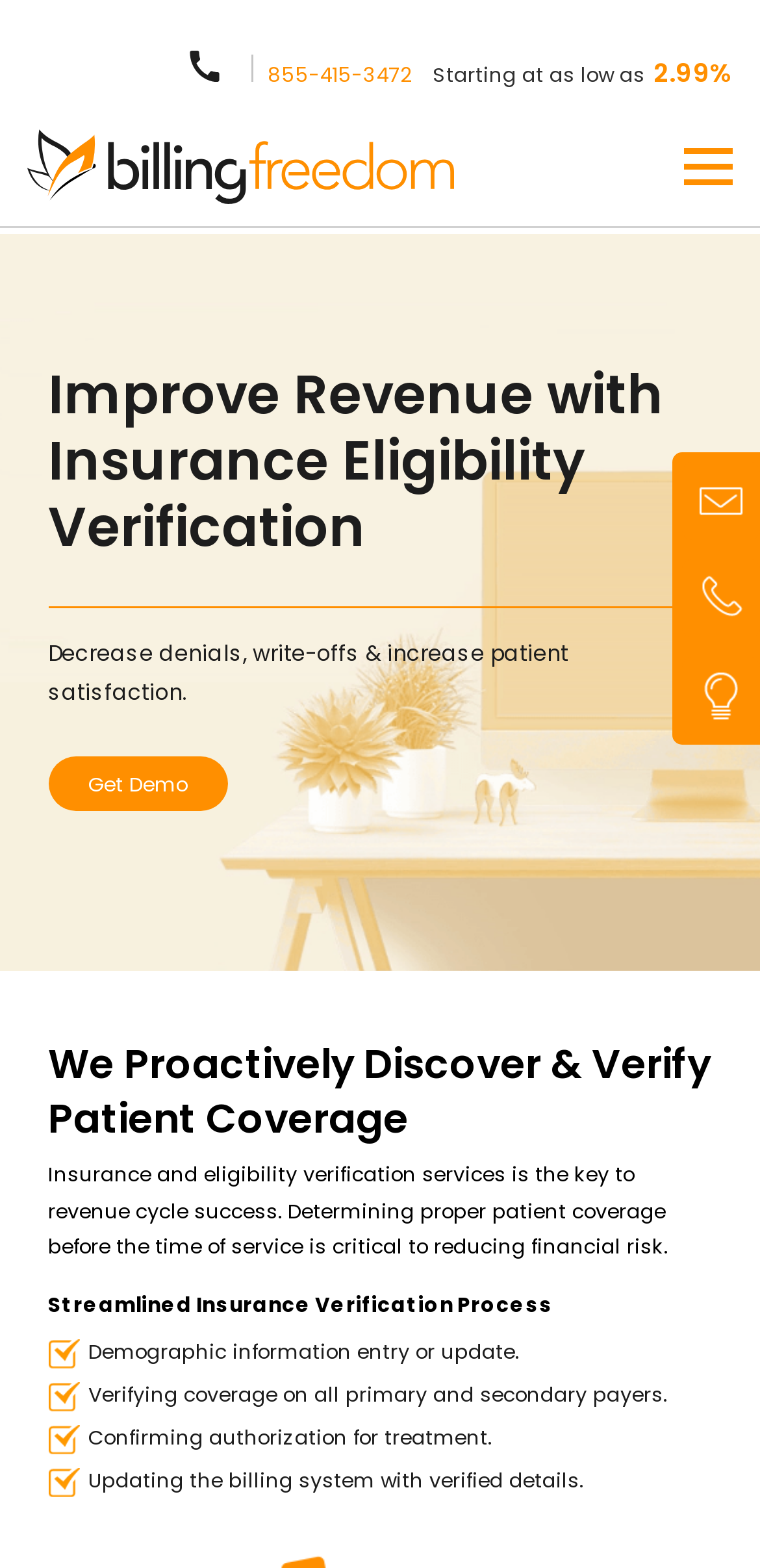Give a succinct answer to this question in a single word or phrase: 
What are the steps involved in the streamlined insurance verification process?

Demographic information entry, verifying coverage, confirming authorization, updating billing system